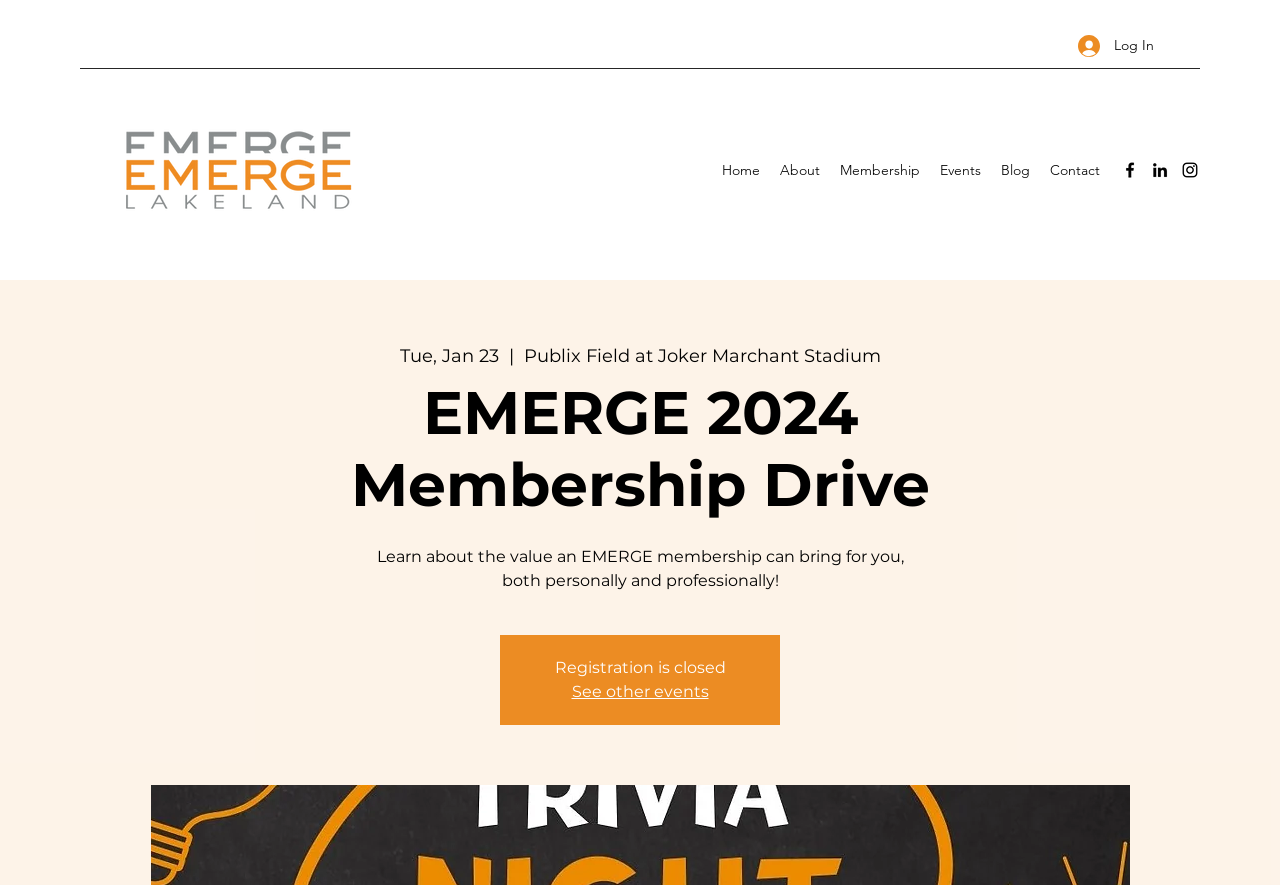Pinpoint the bounding box coordinates of the element you need to click to execute the following instruction: "View other events". The bounding box should be represented by four float numbers between 0 and 1, in the format [left, top, right, bottom].

[0.446, 0.771, 0.554, 0.793]